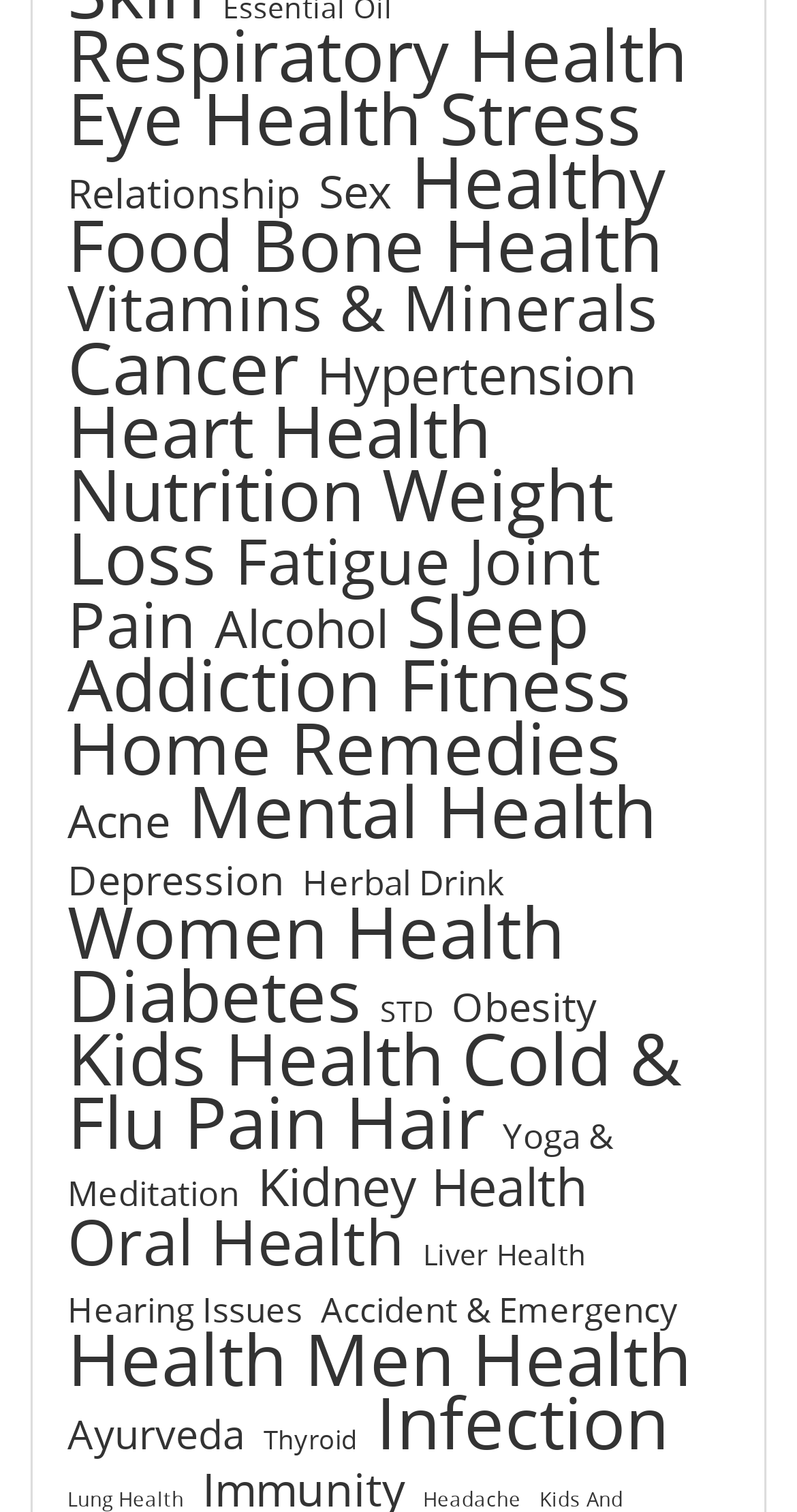Show me the bounding box coordinates of the clickable region to achieve the task as per the instruction: "Read about Cancer".

[0.085, 0.211, 0.374, 0.275]